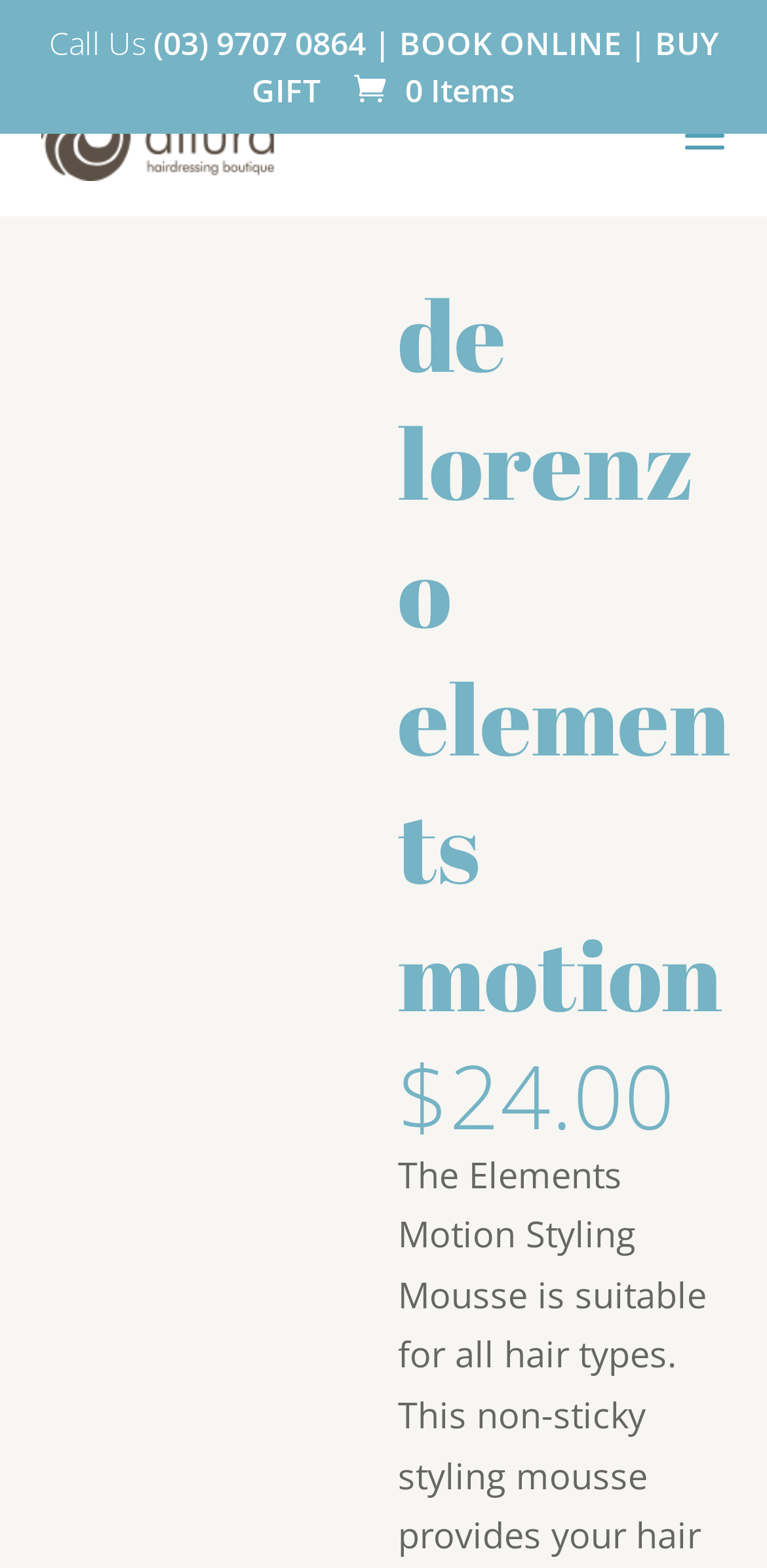Can you determine the main header of this webpage?

de lorenzo elements motion